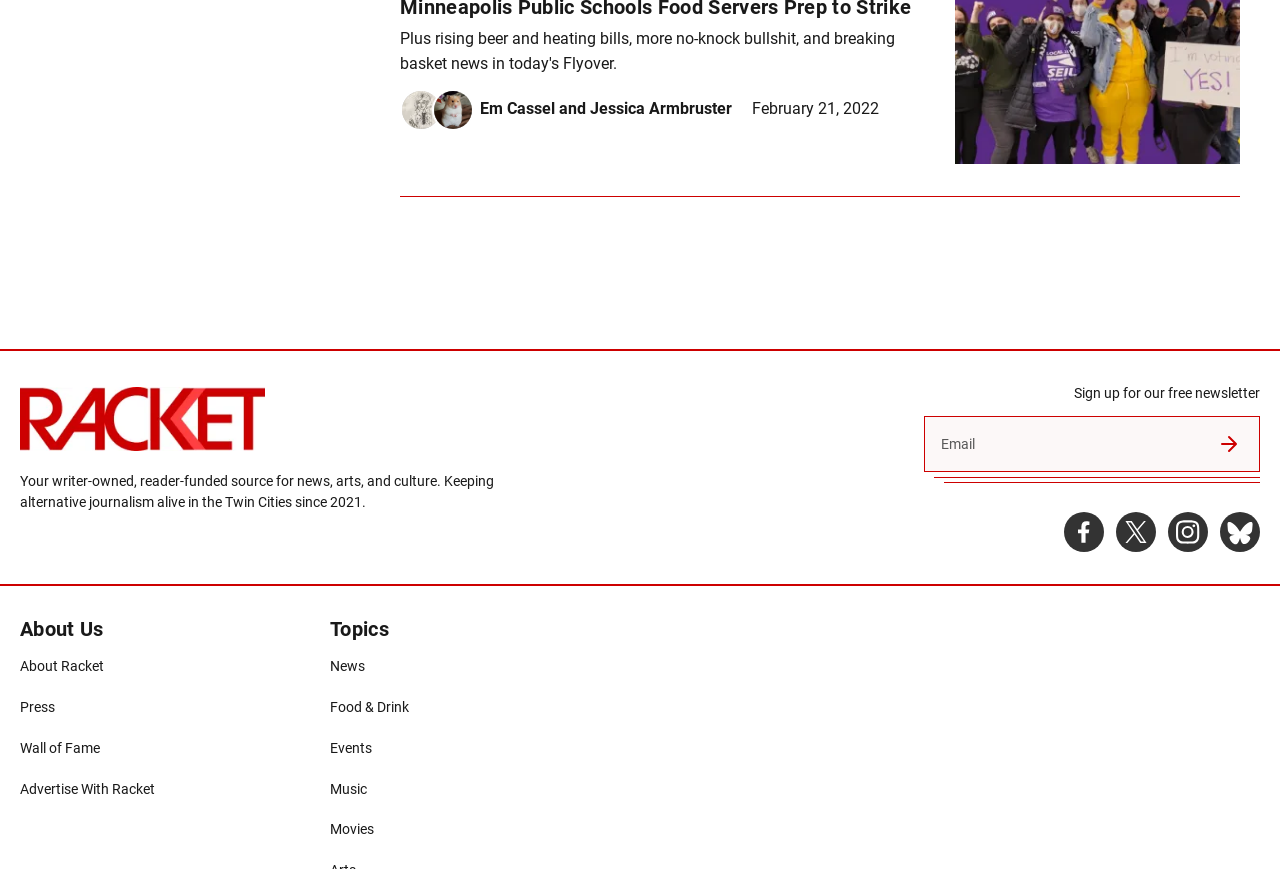Identify the bounding box coordinates of the area you need to click to perform the following instruction: "Explore the 'News' topic".

[0.258, 0.755, 0.285, 0.78]